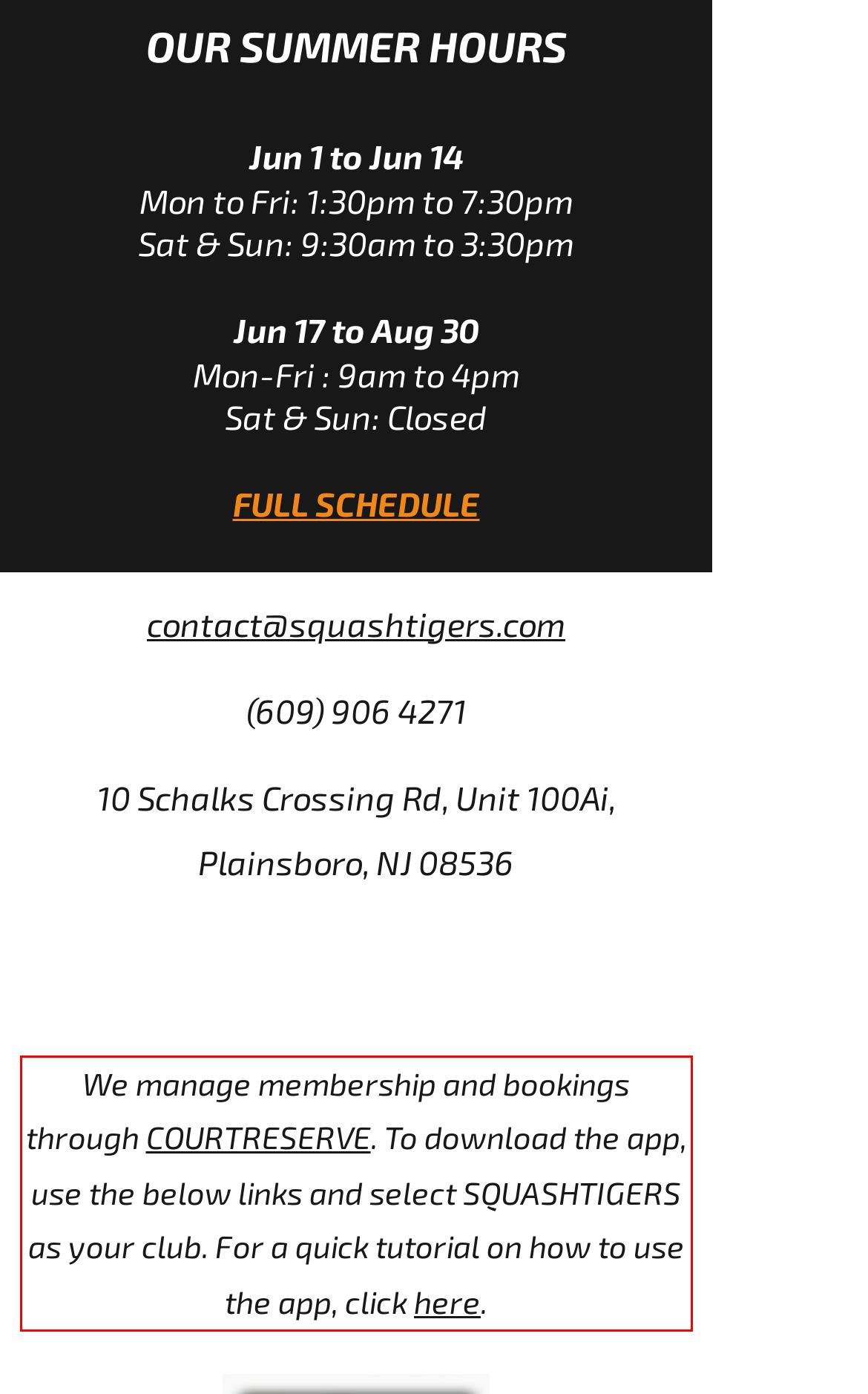Inspect the webpage screenshot that has a red bounding box and use OCR technology to read and display the text inside the red bounding box.

We manage membership and bookings through COURTRESERVE. To download the app, use the below links and select SQUASHTIGERS as your club. For a quick tutorial on how to use the app, click here.